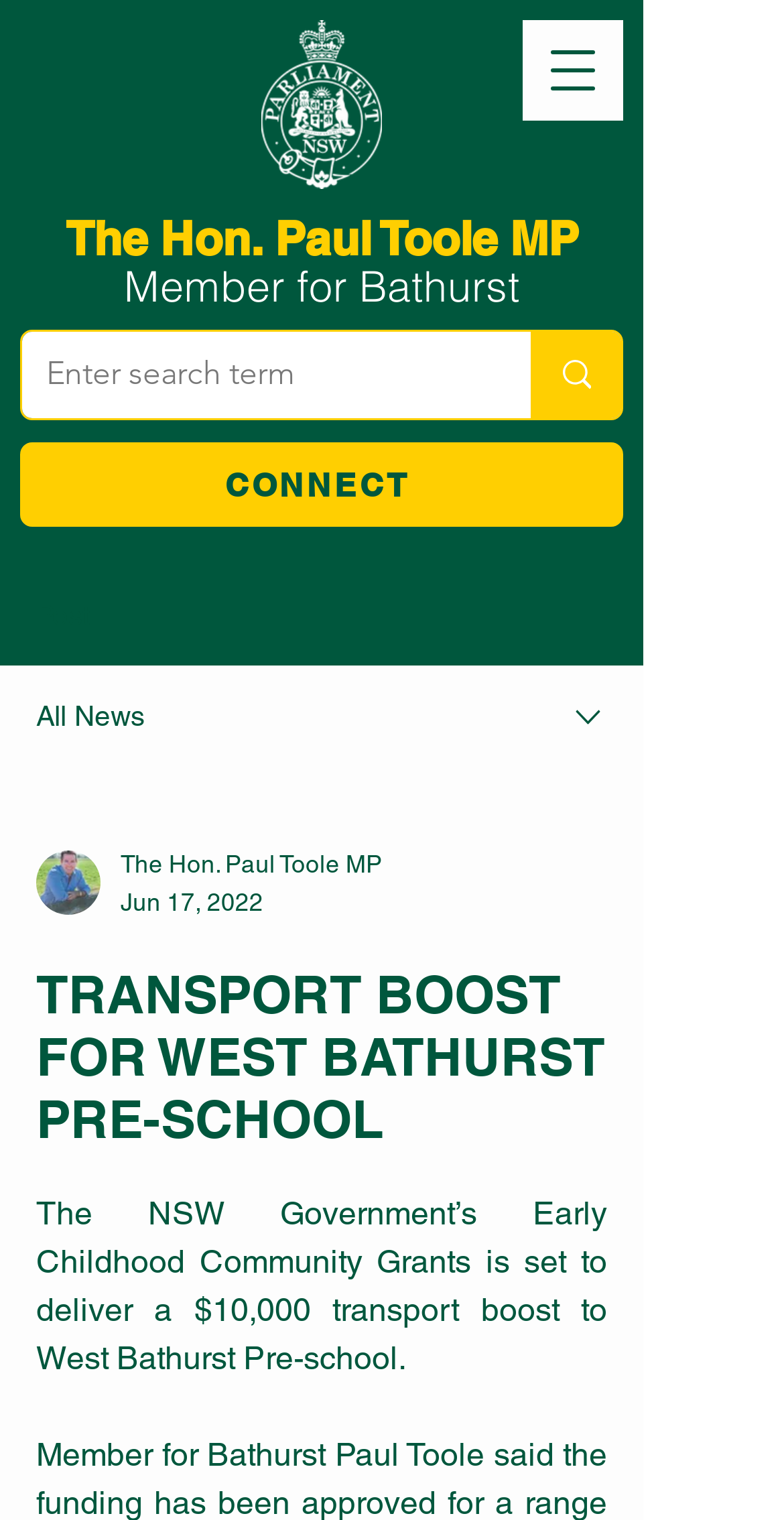Bounding box coordinates are specified in the format (top-left x, top-left y, bottom-right x, bottom-right y). All values are floating point numbers bounded between 0 and 1. Please provide the bounding box coordinate of the region this sentence describes: The Hon. Paul Toole MP

[0.083, 0.138, 0.737, 0.176]